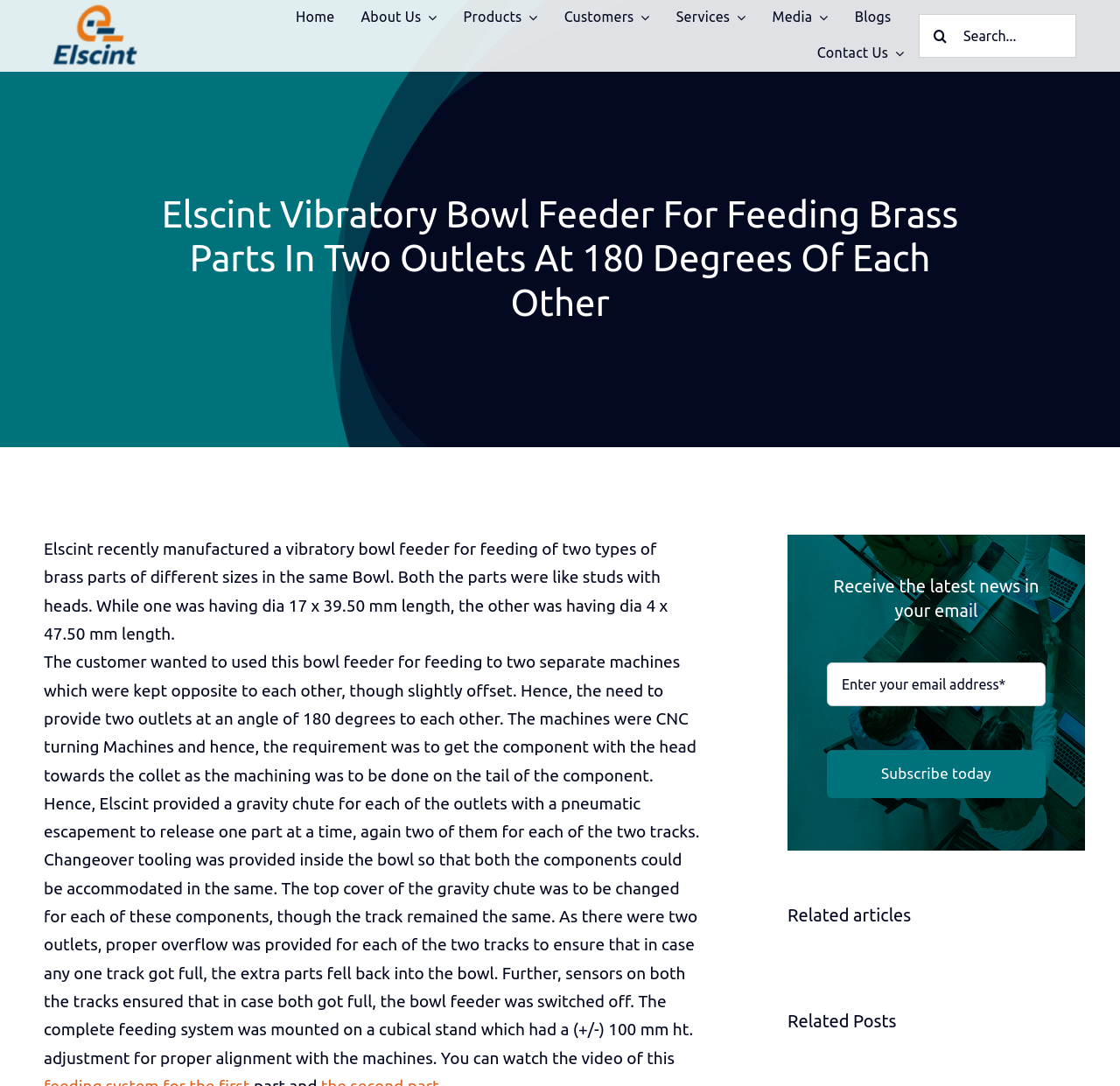Determine the bounding box coordinates for the area that needs to be clicked to fulfill this task: "Subscribe to the newsletter". The coordinates must be given as four float numbers between 0 and 1, i.e., [left, top, right, bottom].

[0.738, 0.691, 0.934, 0.735]